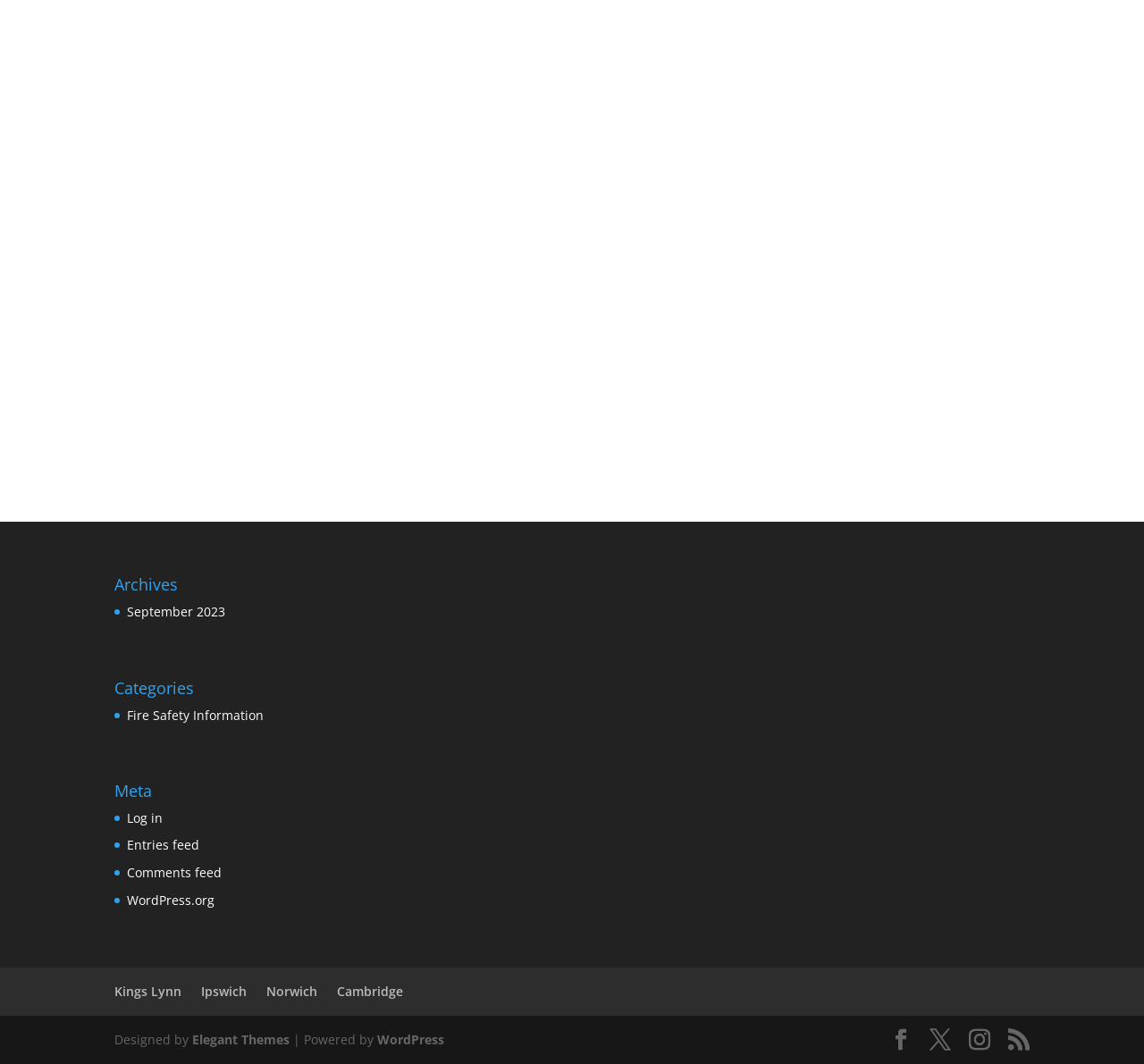Please identify the bounding box coordinates of the element I should click to complete this instruction: 'Log in'. The coordinates should be given as four float numbers between 0 and 1, like this: [left, top, right, bottom].

[0.111, 0.76, 0.142, 0.776]